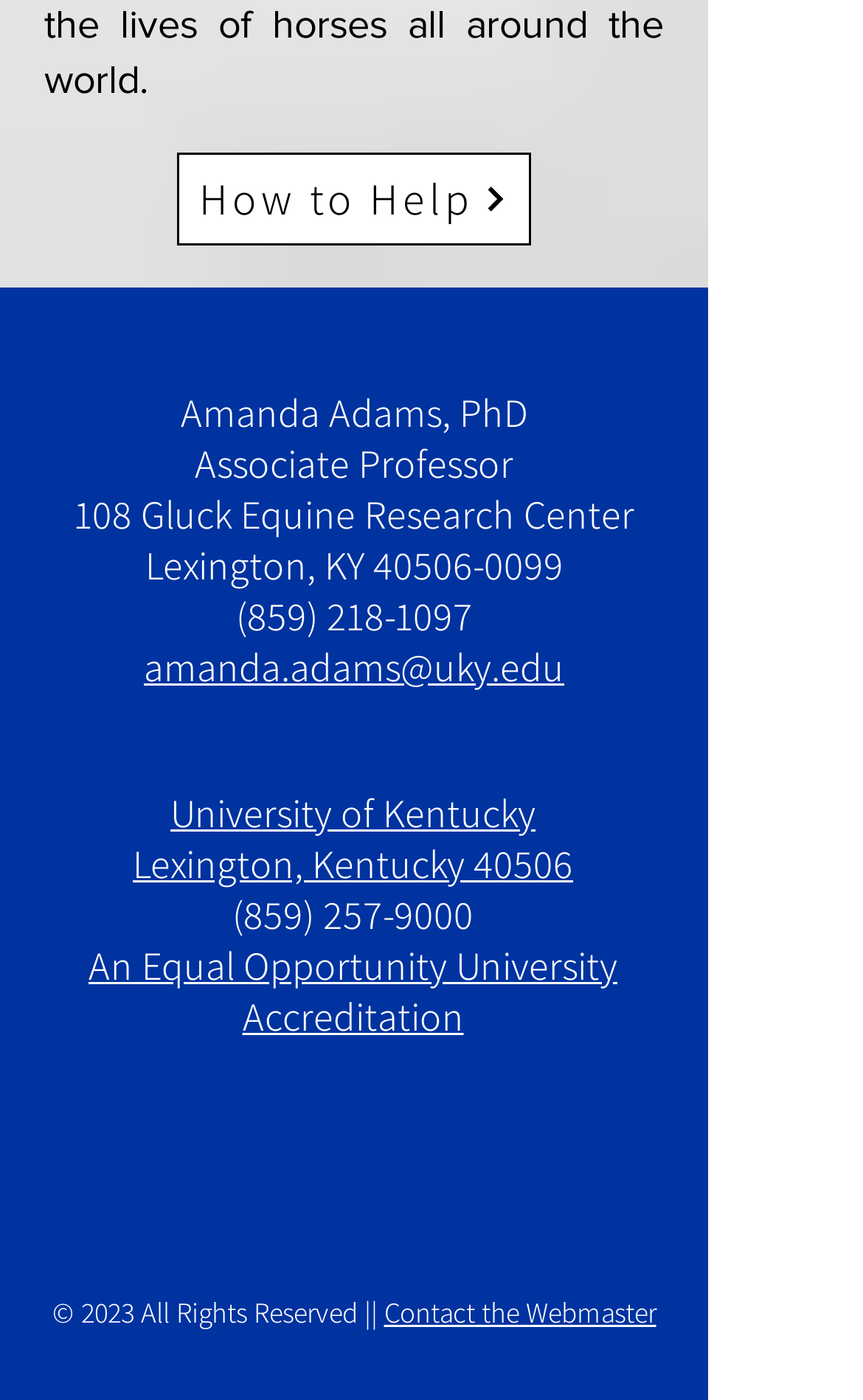Give a short answer using one word or phrase for the question:
What is the email address of Amanda Adams?

amanda.adams@uky.edu